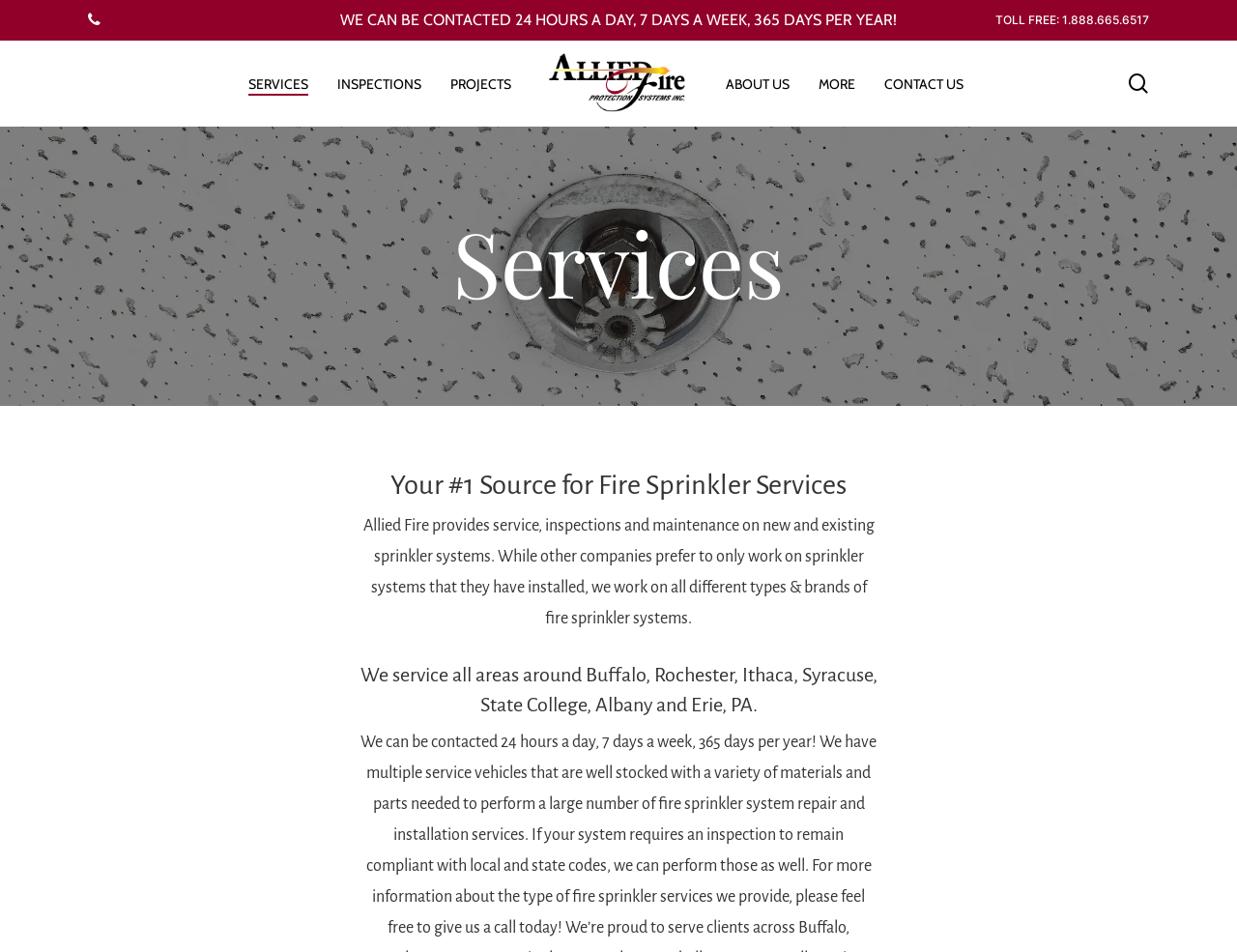Create a full and detailed caption for the entire webpage.

The webpage is about Allied Fire Protection's services. At the top left, there is a "PHONE" link, followed by a link that reads "WE CAN BE CONTACTED 24 HOURS A DAY, 7 DAYS A WEEK, 365 DAYS PER YEAR!" slightly to the right. Further to the right, there is a "TOLL FREE" phone number link. 

Below these links, there is a search bar that spans most of the width of the page, with a "Search" textbox and a "Hit enter to search or ESC to close" instruction. A "Close Search" link is located at the top right corner of the search bar.

In the middle of the page, there is a logo of Allied Fire Protection, which is also a link. Below the logo, there are six navigation links: "SERVICES", "INSPECTIONS", "PROJECTS", "ABOUT US", "MORE", and "CONTACT US", arranged horizontally.

The main content of the page starts with a "Services" heading, followed by a subheading that reads "Your #1 Source for Fire Sprinkler Services". There is a paragraph of text that describes the services provided by Allied Fire Protection, including service, inspections, and maintenance on new and existing sprinkler systems. 

Below this text, there is another heading that lists the areas served by Allied Fire Protection, including Buffalo, Rochester, Ithaca, Syracuse, State College, Albany, and Erie, PA.